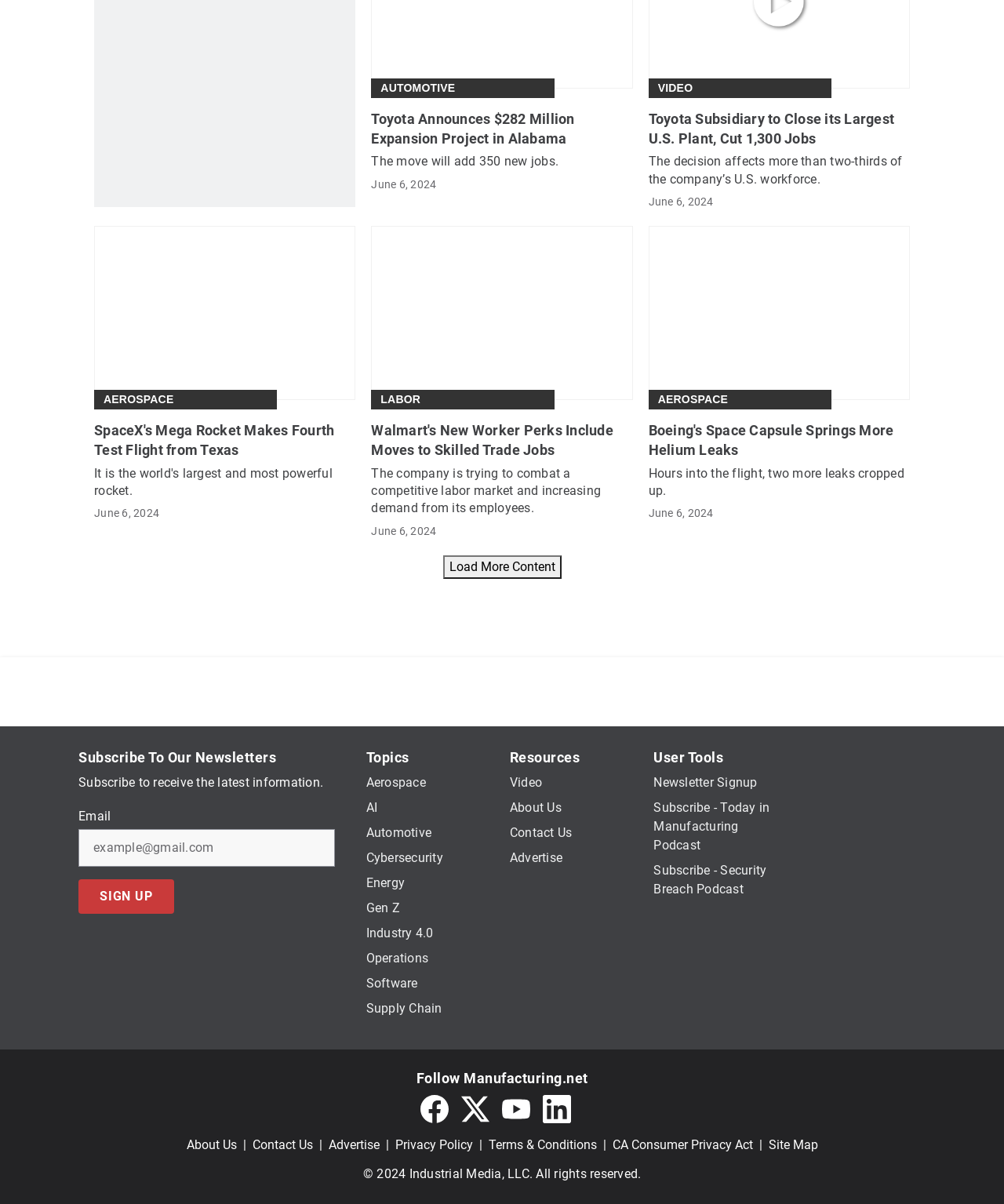Could you specify the bounding box coordinates for the clickable section to complete the following instruction: "Click on the 'Load More Content' button"?

[0.441, 0.461, 0.559, 0.481]